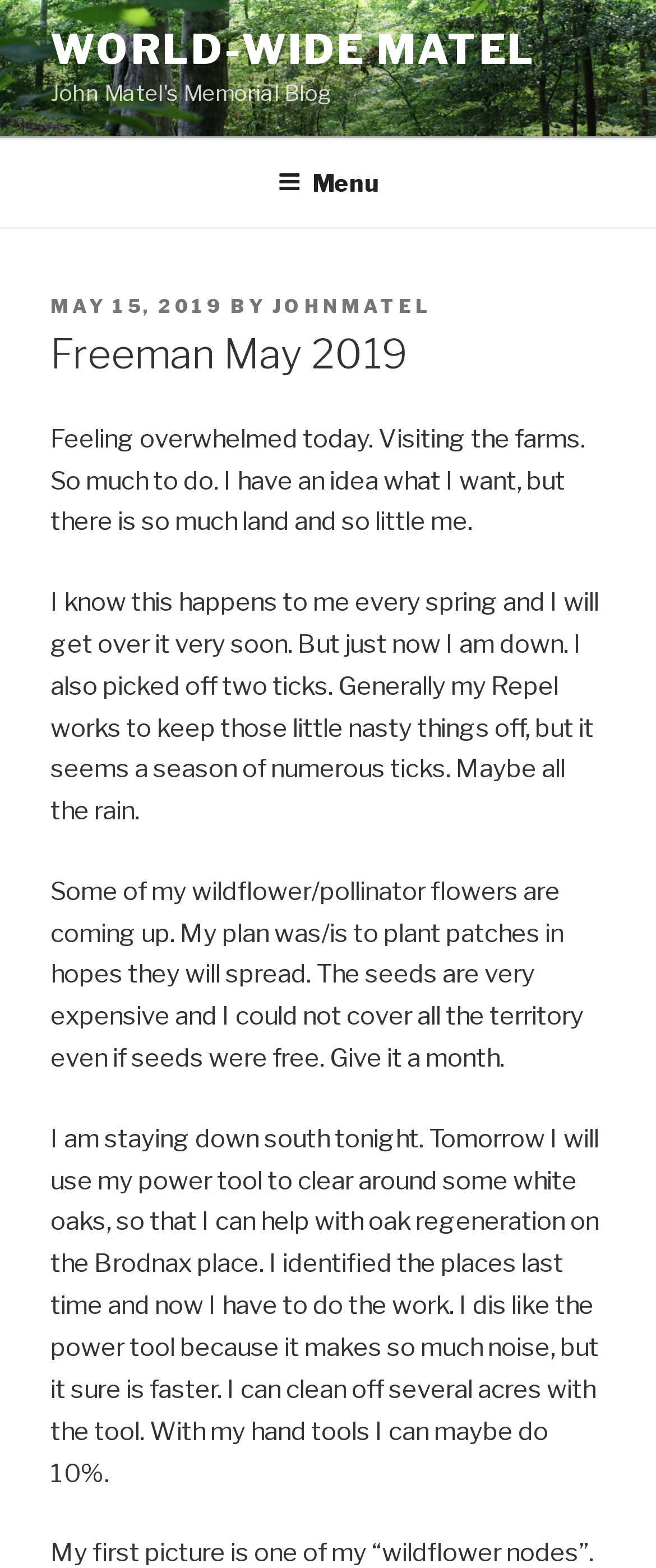Provide the text content of the webpage's main heading.

Freeman May 2019